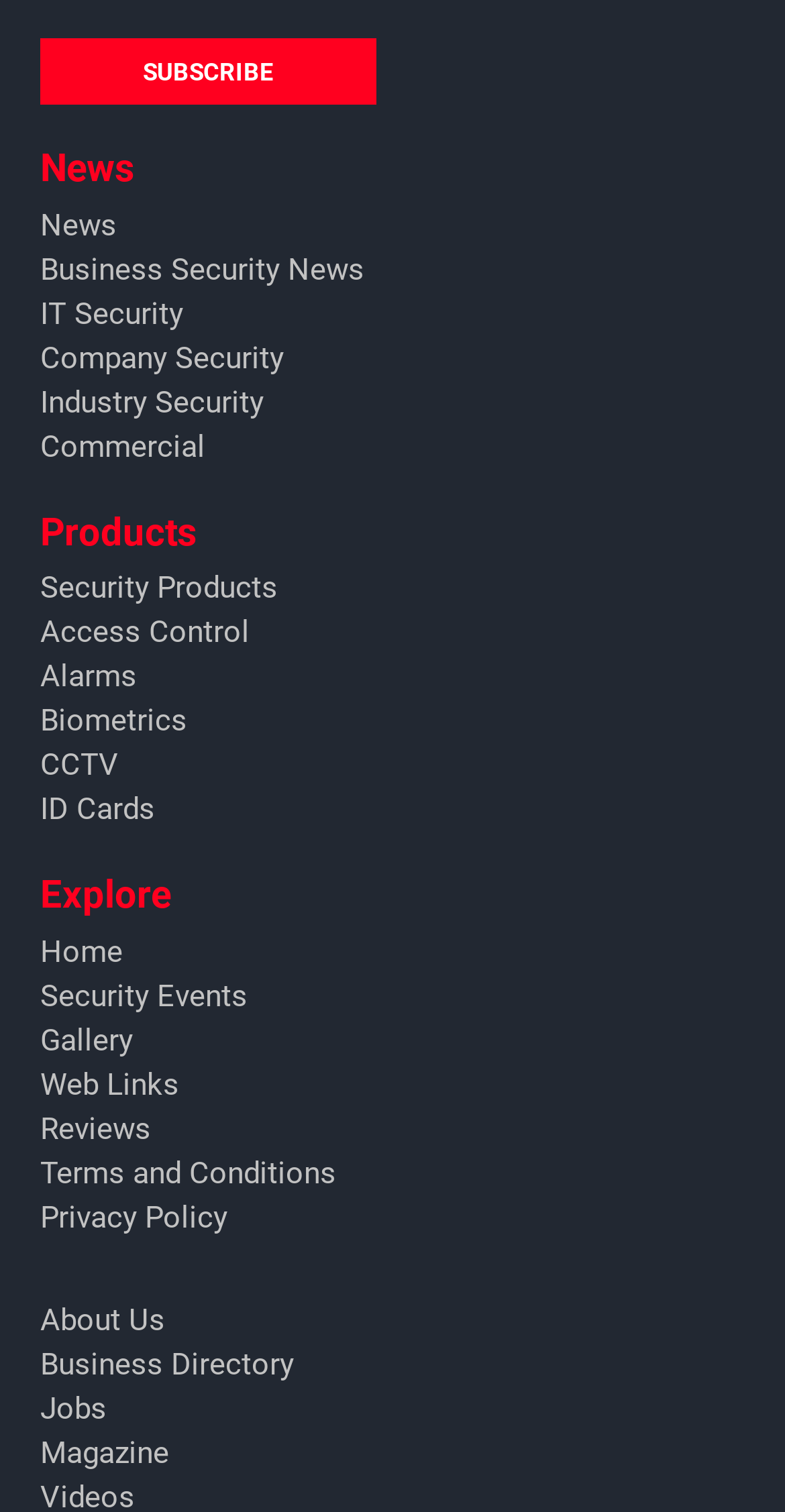Find and provide the bounding box coordinates for the UI element described here: "Business Security News". The coordinates should be given as four float numbers between 0 and 1: [left, top, right, bottom].

[0.051, 0.164, 0.464, 0.192]